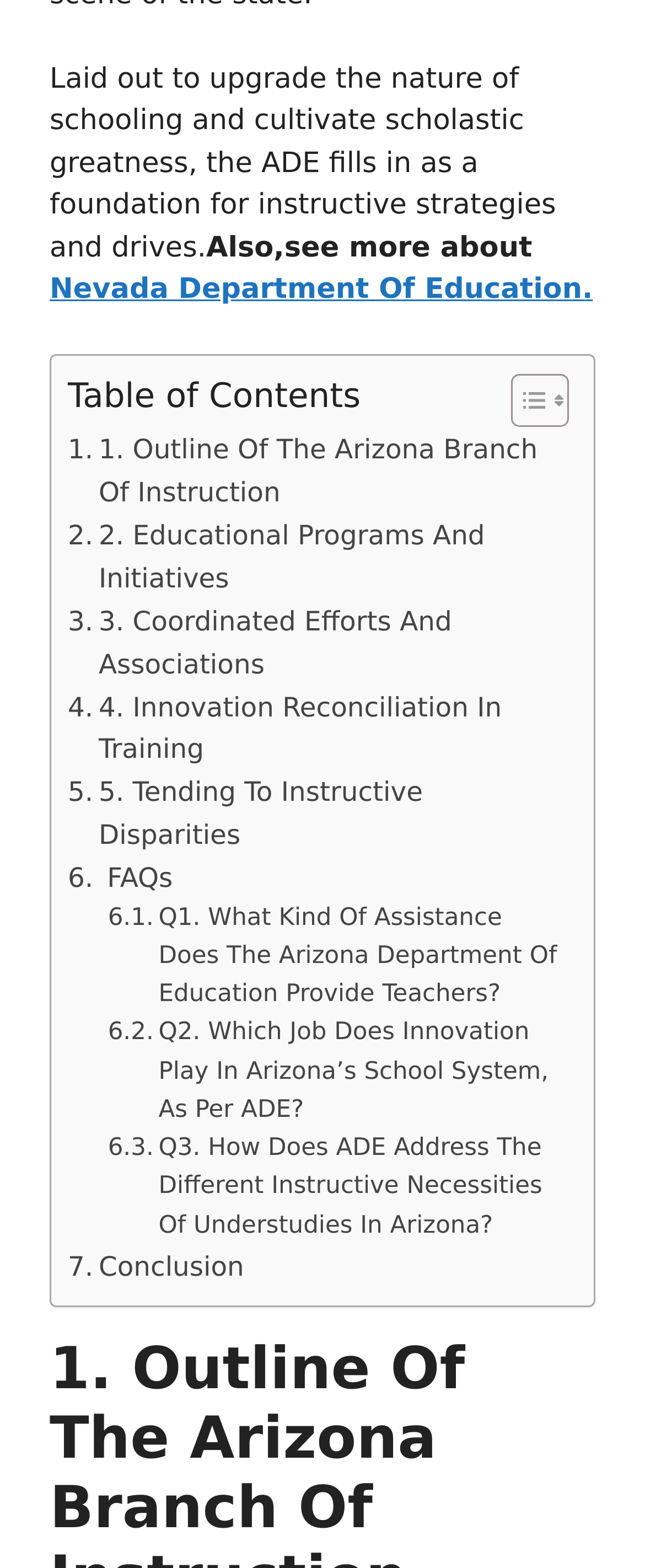Give a short answer using one word or phrase for the question:
How many FAQs are there on the webpage?

3